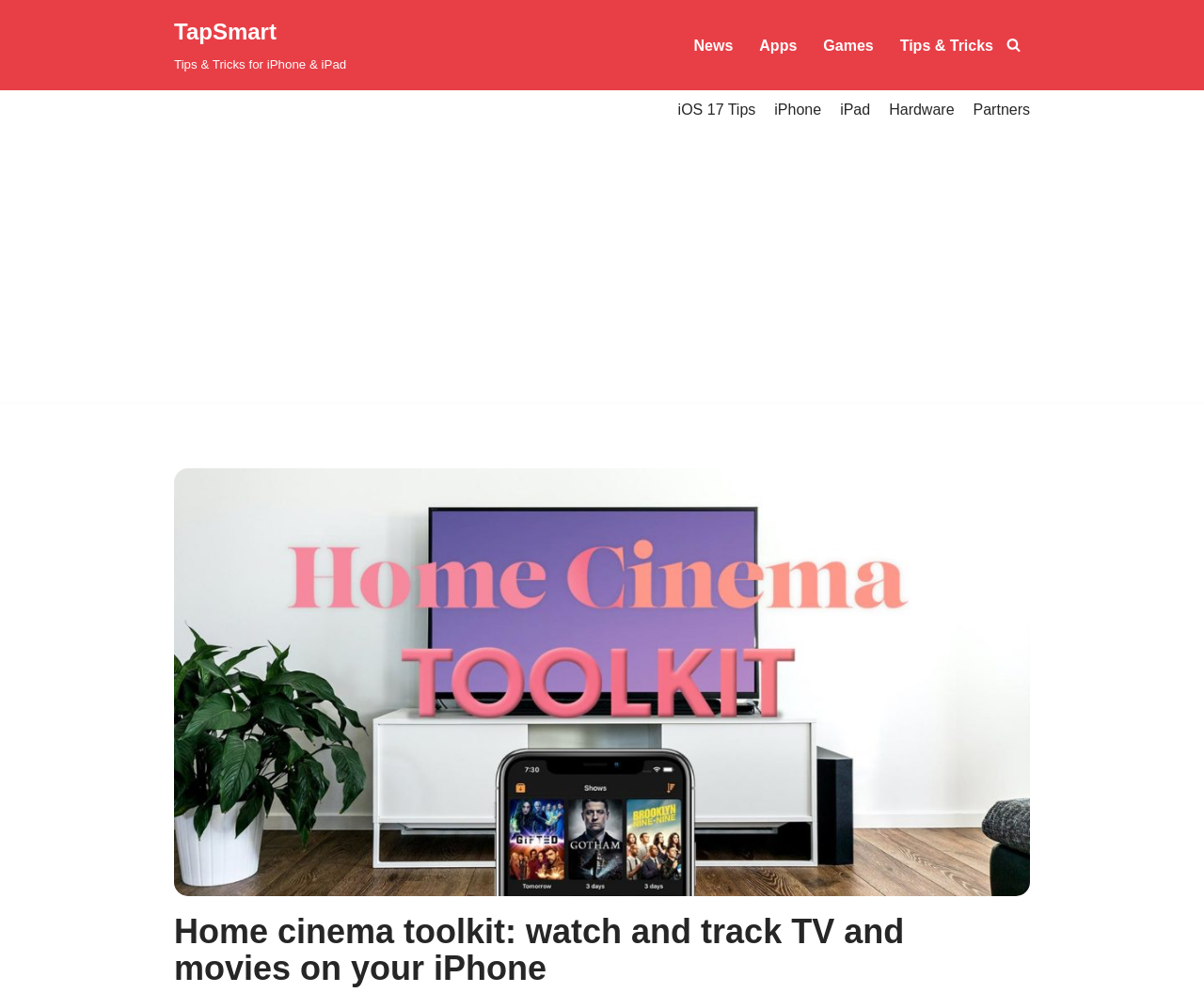Please identify the bounding box coordinates of the area that needs to be clicked to fulfill the following instruction: "check iOS 17 Tips."

[0.563, 0.098, 0.628, 0.123]